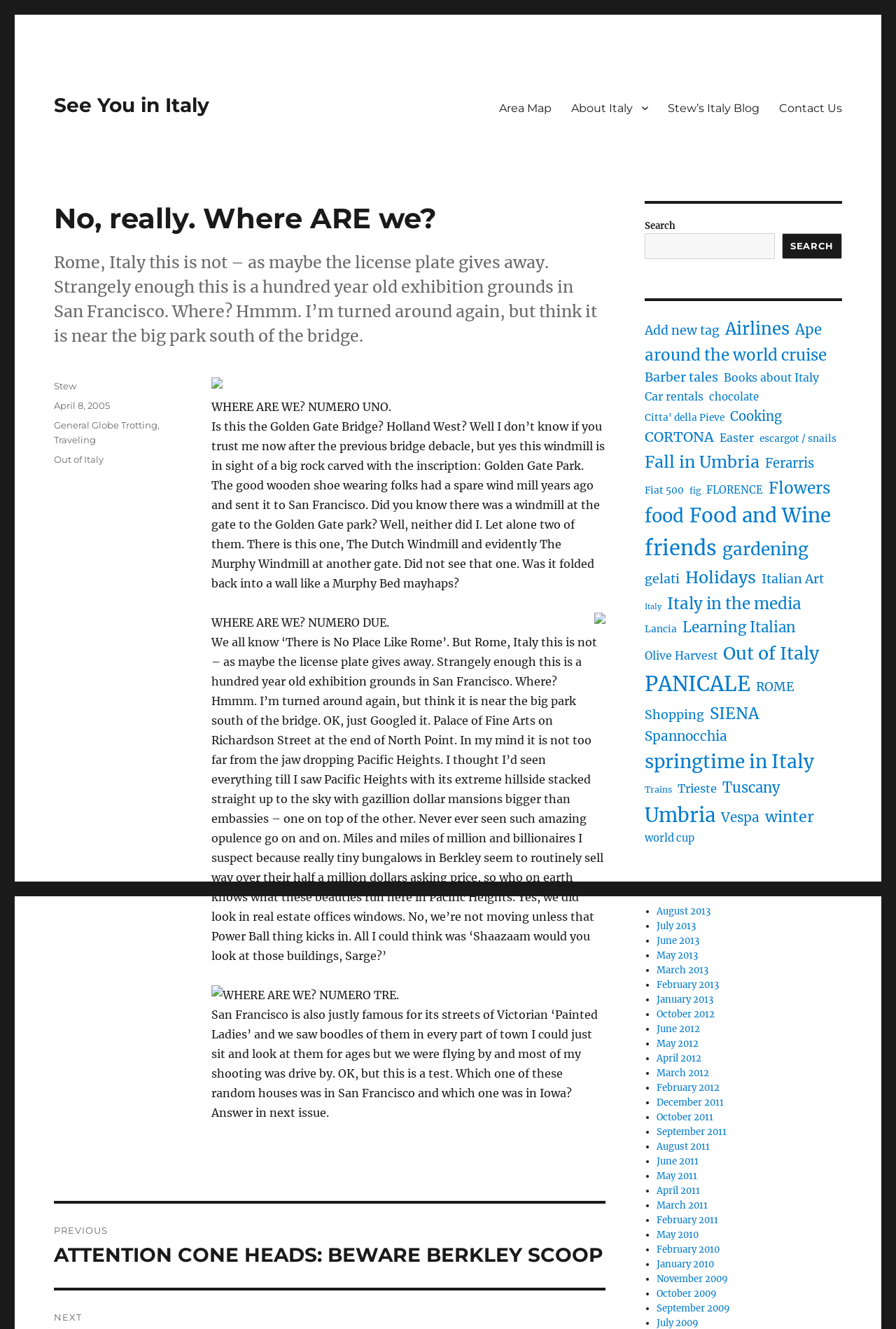What is the type of building mentioned in the blog post as being stacked in Pacific Heights?
Refer to the image and provide a concise answer in one word or phrase.

Mansions